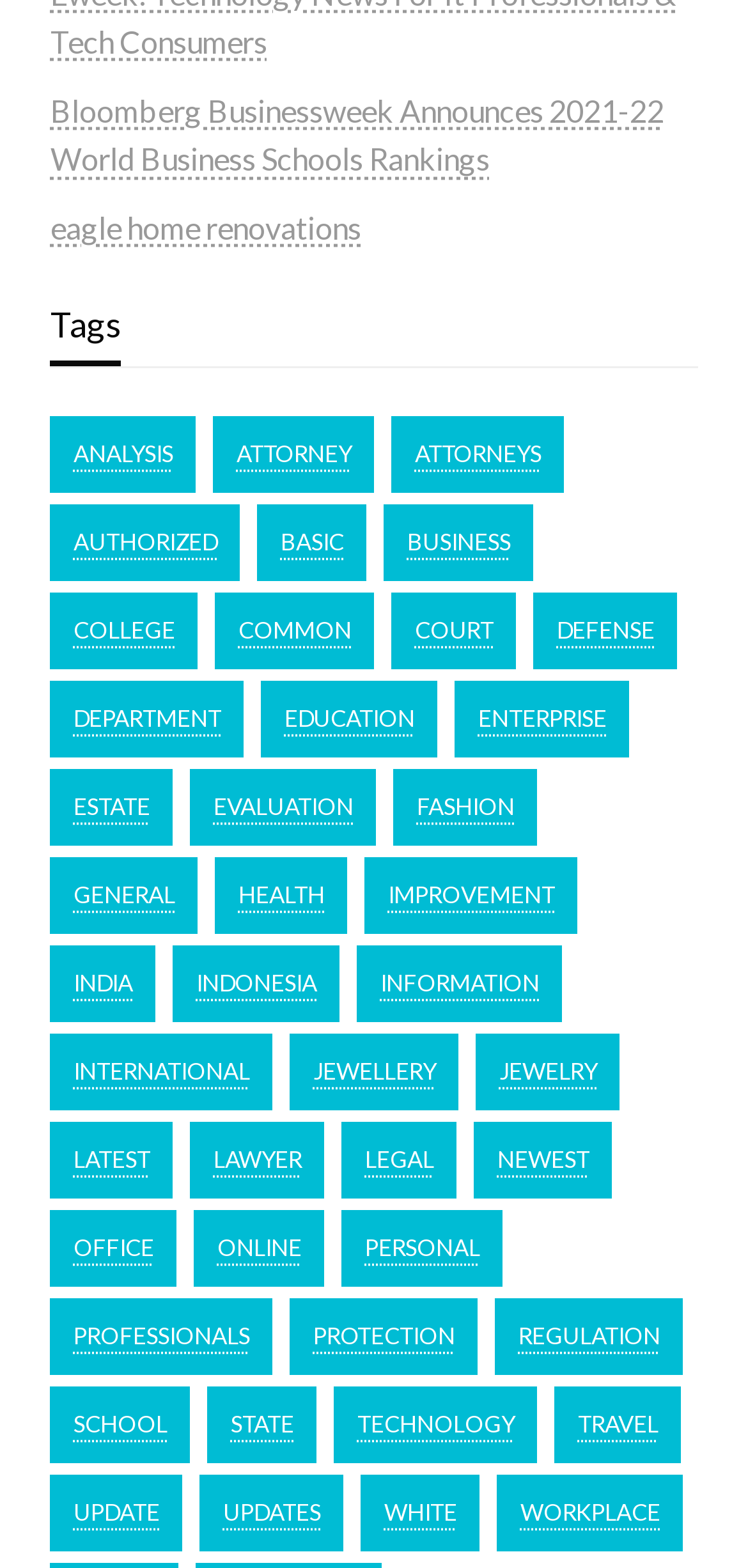Please identify the bounding box coordinates of the area that needs to be clicked to fulfill the following instruction: "Explore 'latest' news."

[0.067, 0.716, 0.231, 0.765]